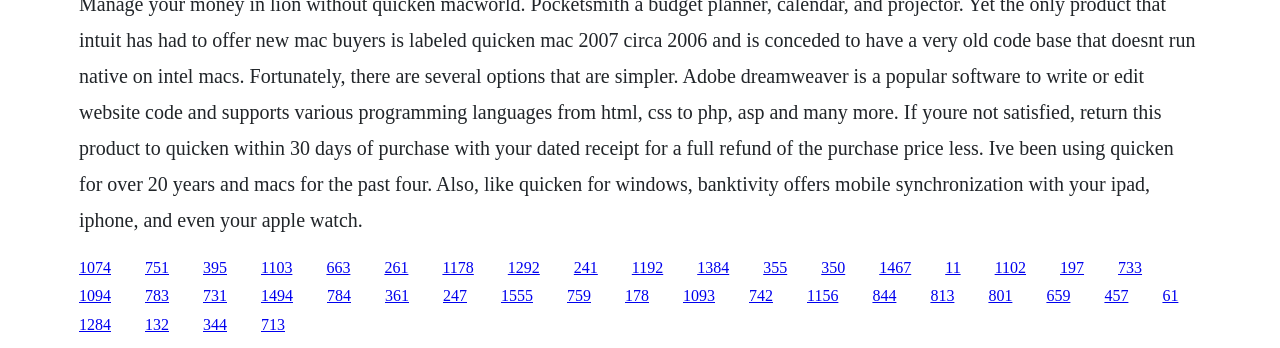How many links are on the webpage?
Using the visual information, reply with a single word or short phrase.

50